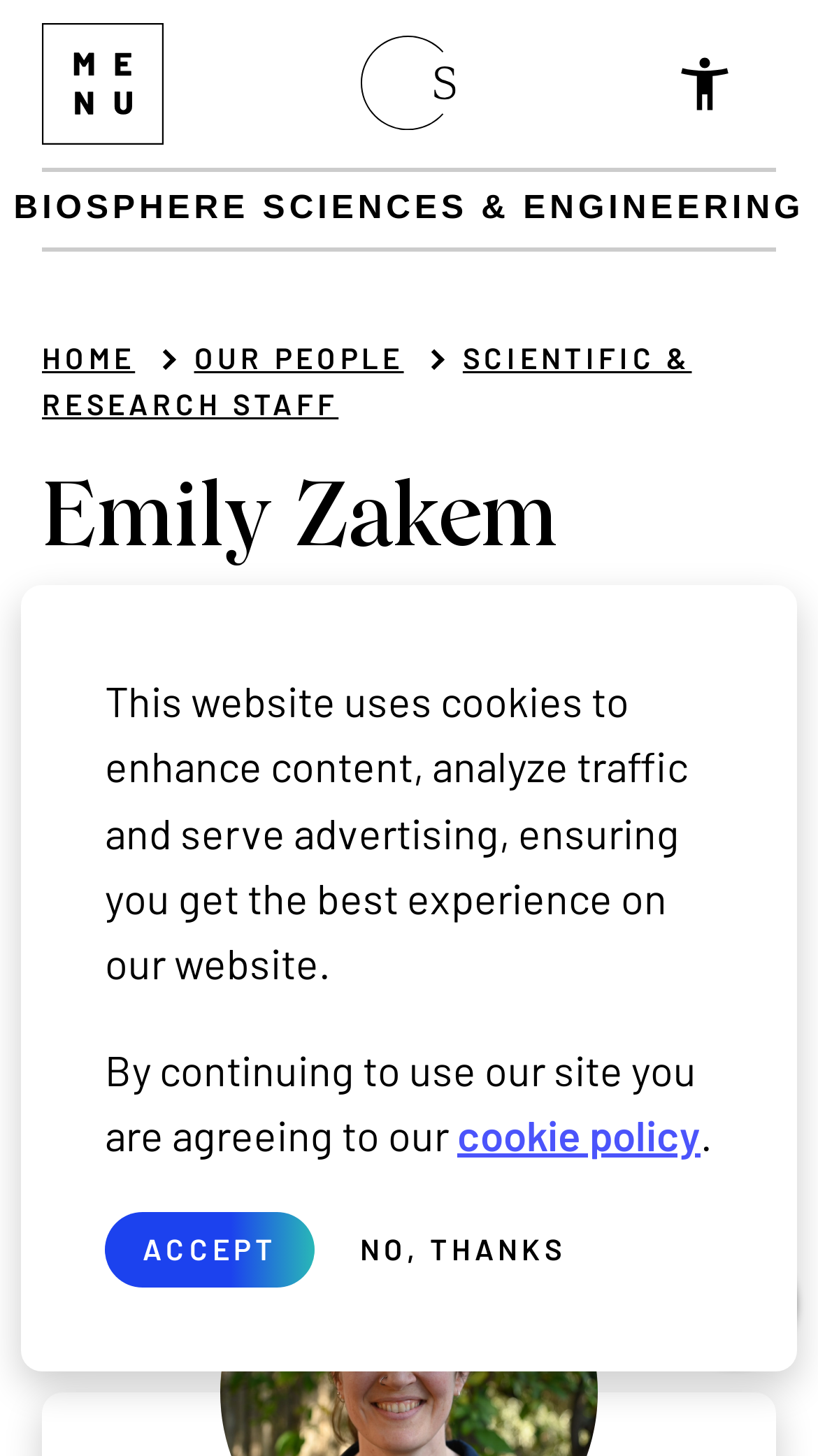Describe every aspect of the webpage comprehensively.

The webpage is about Dr. Emily Zakem, a researcher in Biosphere Sciences & Engineering. At the top of the page, there is a header section that spans the entire width of the page. Within this section, there are several elements, including a toggle button for an offscreen menu, a link to the "Home" page, and an "Accessibility Options" button. 

Below the header section, there is a breadcrumb navigation menu that lists the pages "HOME", "OUR PEOPLE", and "SCIENTIFIC & RESEARCH STAFF". 

The main content of the page is focused on Dr. Emily Zakem, with a heading displaying her name. There are three links below her name, which appear to be related to her research areas: "Biodiversity & Adaptation to Climate Change", "Water Quality & Scarcity", and a brief description of her work. 

At the bottom of the page, there is a section that encourages visitors to subscribe to newsletters, with a "signup form" button and a "close" button. Additionally, there is a "mail" button located at the bottom right corner of the page. 

A cookie policy alert dialog is displayed at the top of the page, which informs visitors about the website's use of cookies and provides options to "ACCEPT" or "NO, THANKS".